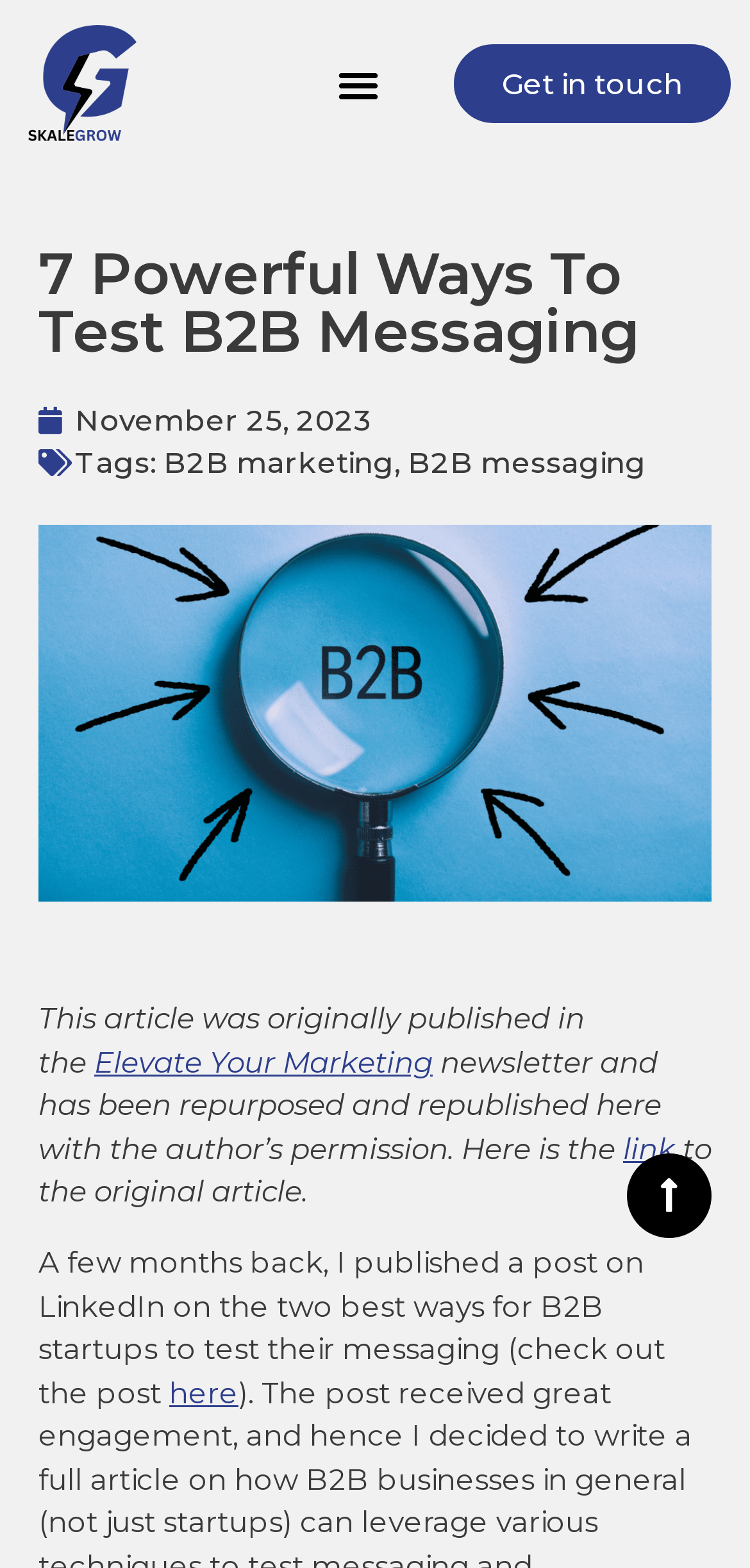Pinpoint the bounding box coordinates of the clickable area necessary to execute the following instruction: "Get in touch with the author". The coordinates should be given as four float numbers between 0 and 1, namely [left, top, right, bottom].

[0.605, 0.029, 0.974, 0.079]